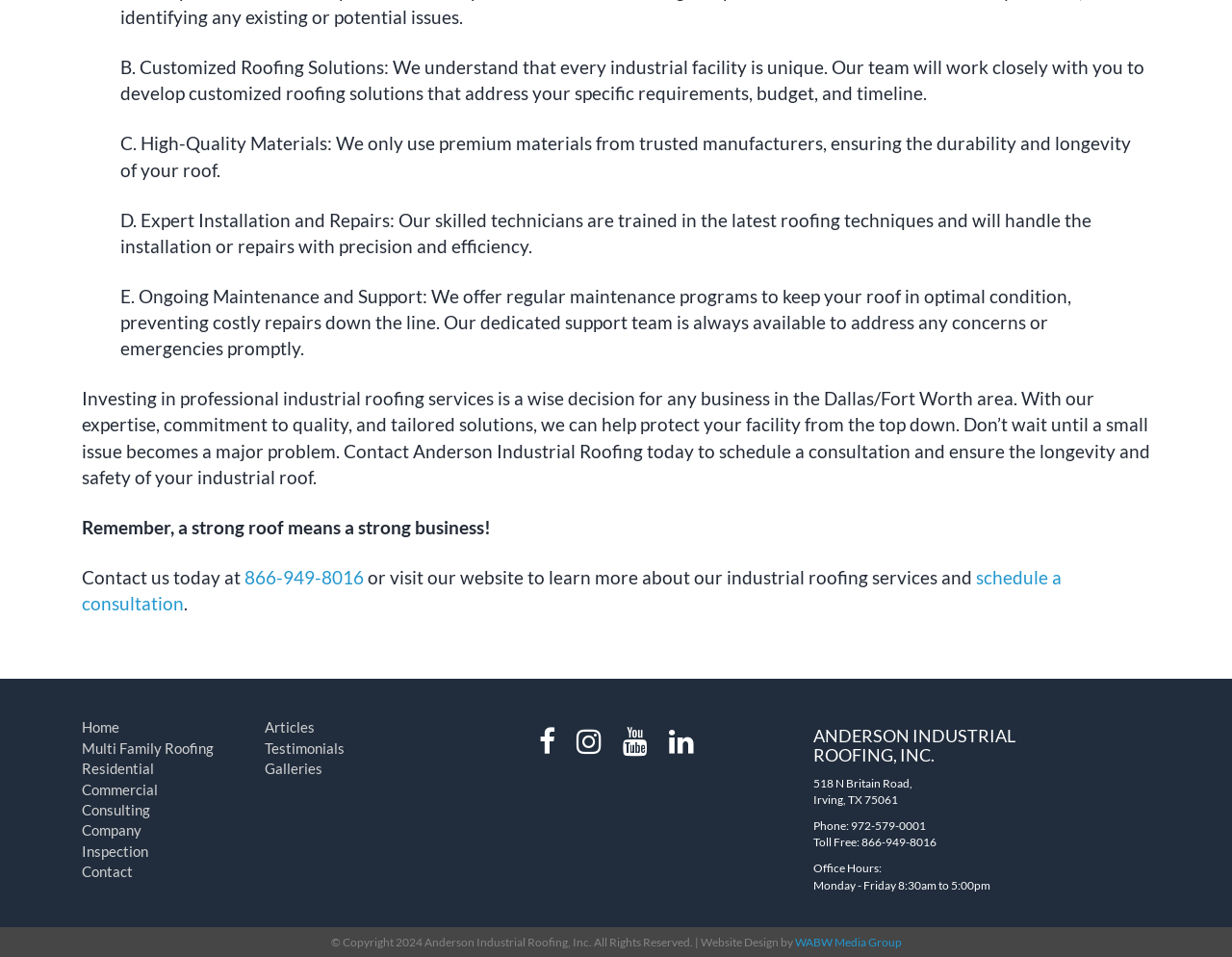Respond to the question below with a concise word or phrase:
What is the company's phone number?

972-579-0001